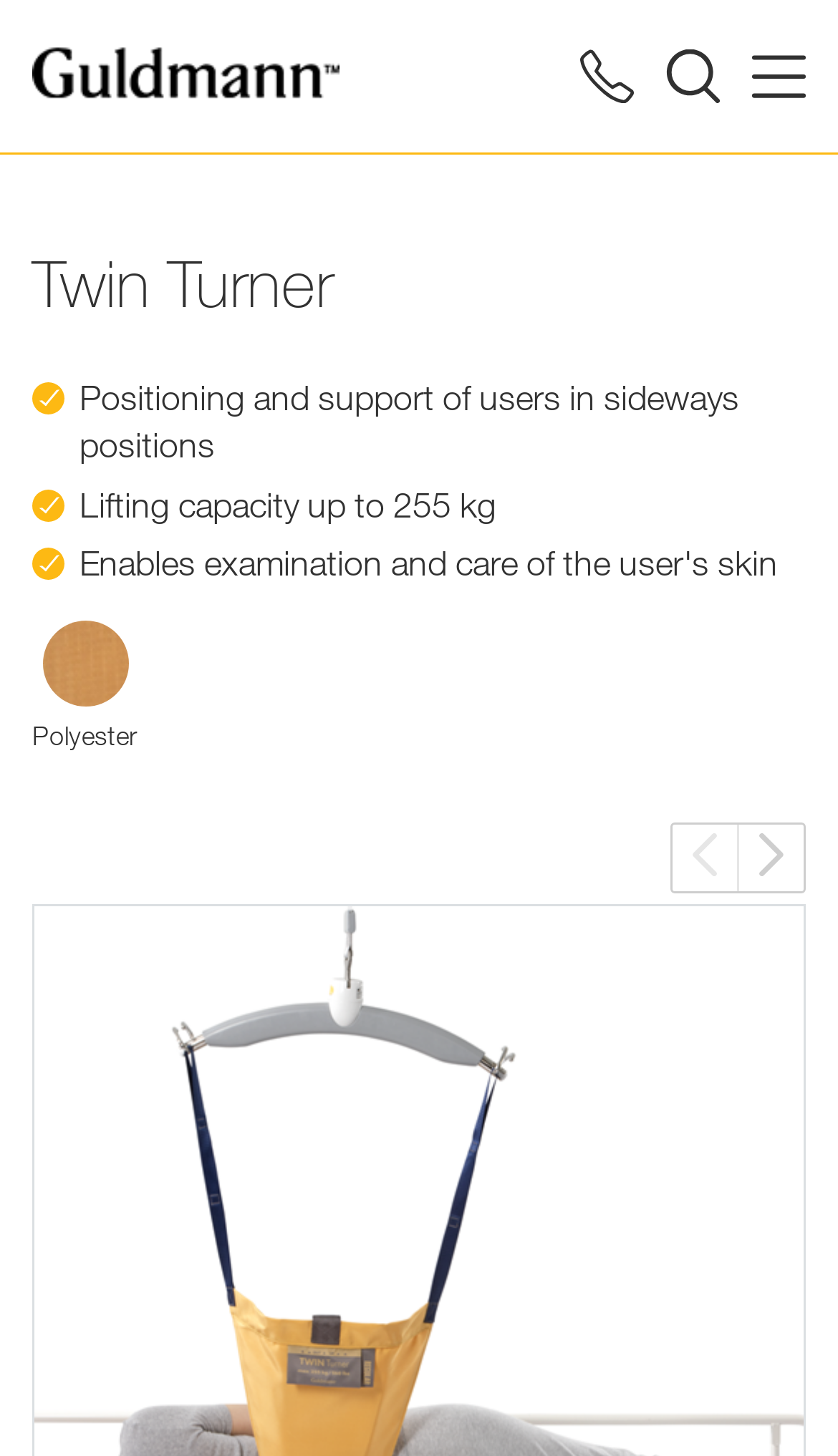Given the description Lifting accessories, predict the bounding box coordinates of the UI element. Ensure the coordinates are in the format (top-left x, top-left y, bottom-right x, bottom-right y) and all values are between 0 and 1.

[0.038, 0.279, 0.731, 0.347]